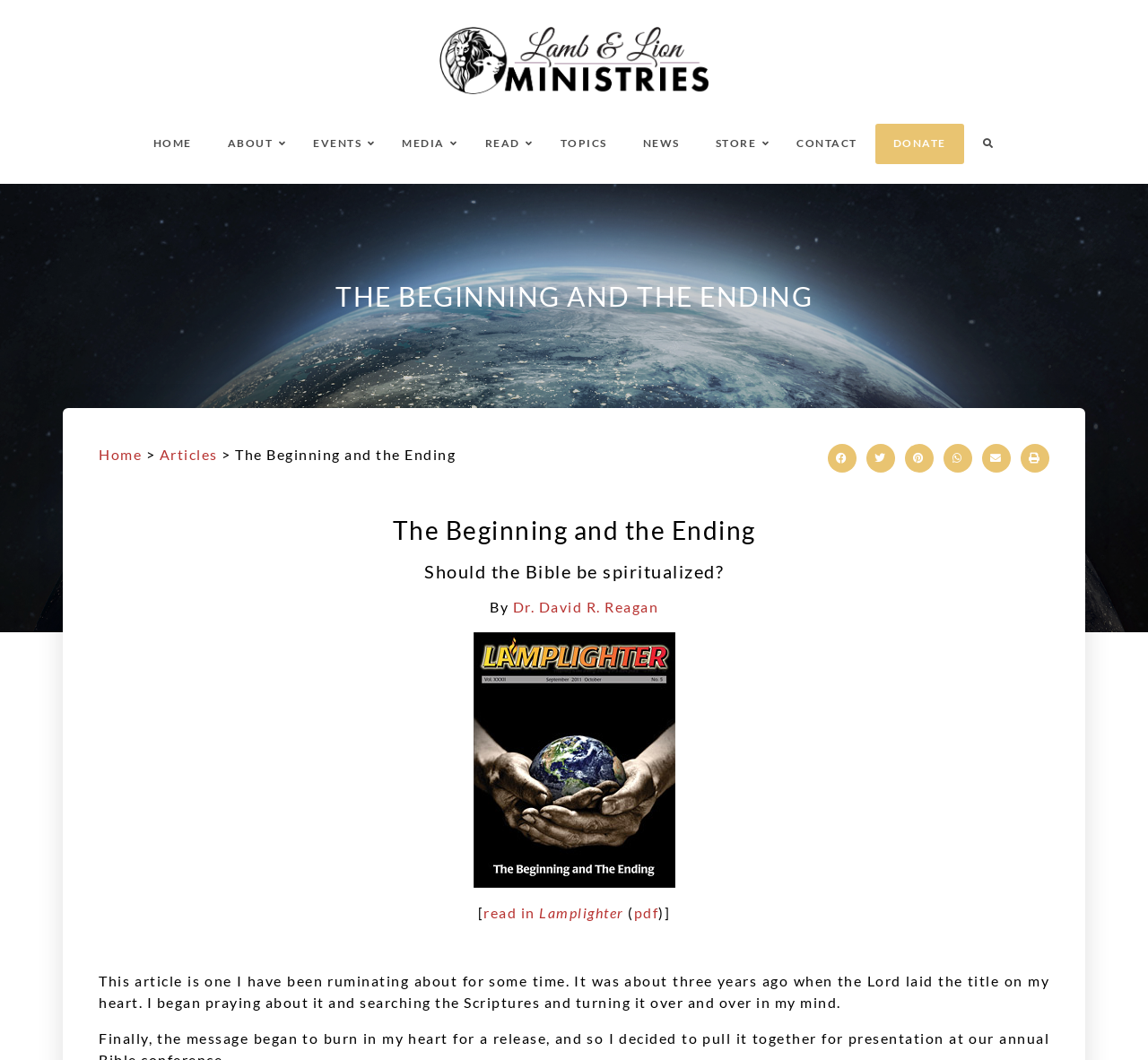Please give a one-word or short phrase response to the following question: 
What is the name of the ministry?

Lamb and Lion Ministries